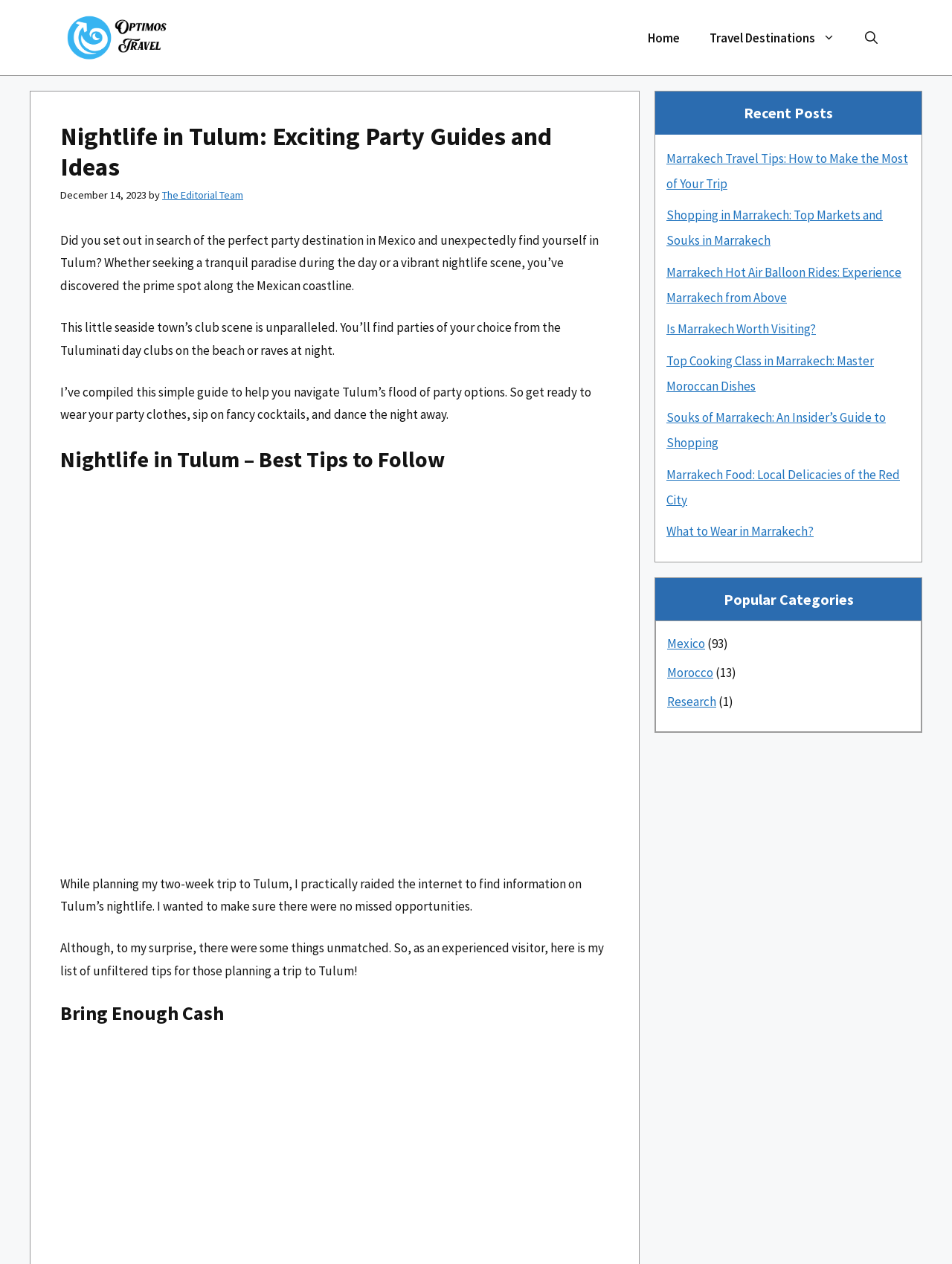What is the author's intention in writing this guide? Using the information from the screenshot, answer with a single word or phrase.

To help navigate party options